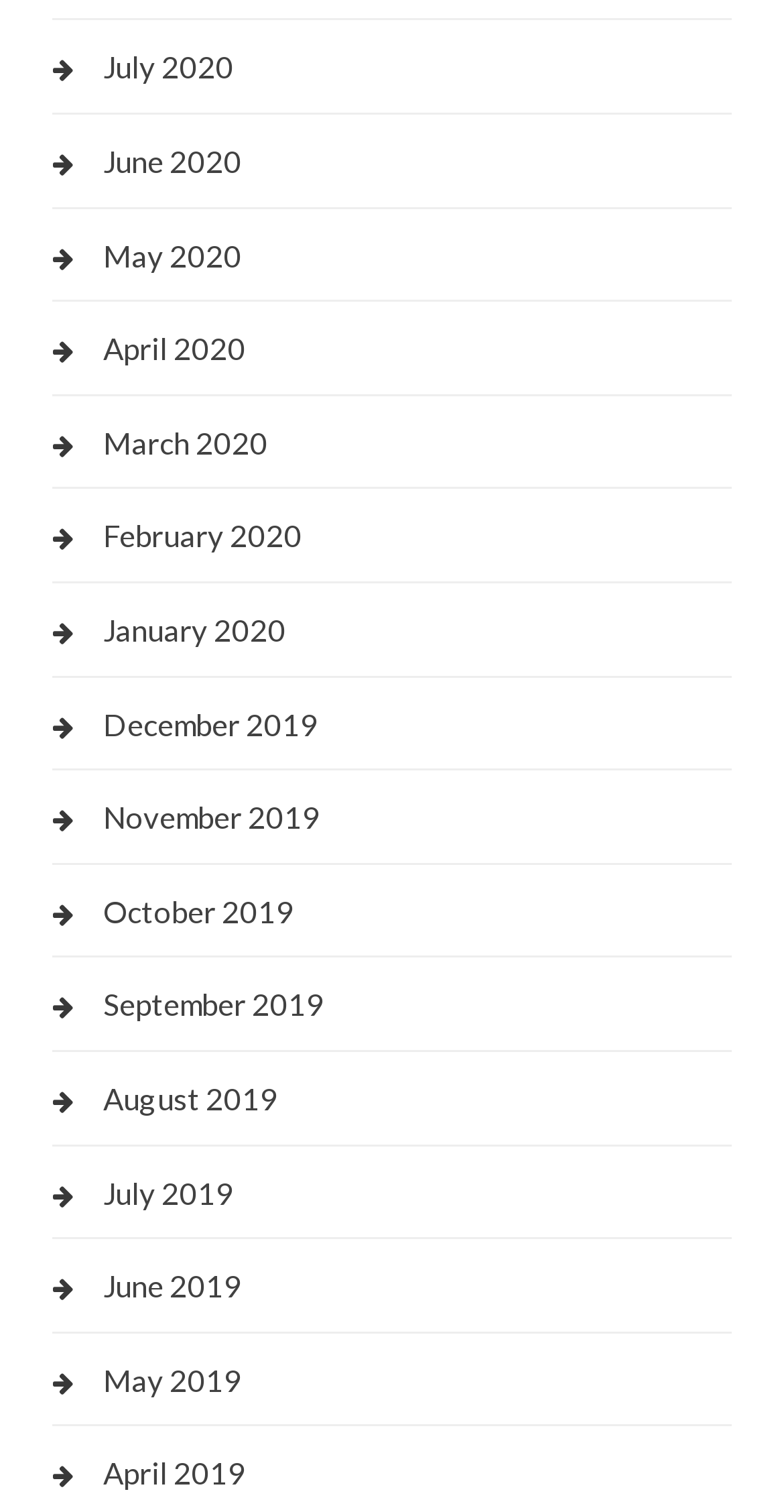Determine the bounding box coordinates for the UI element with the following description: "July 2019". The coordinates should be four float numbers between 0 and 1, represented as [left, top, right, bottom].

[0.067, 0.77, 0.298, 0.807]